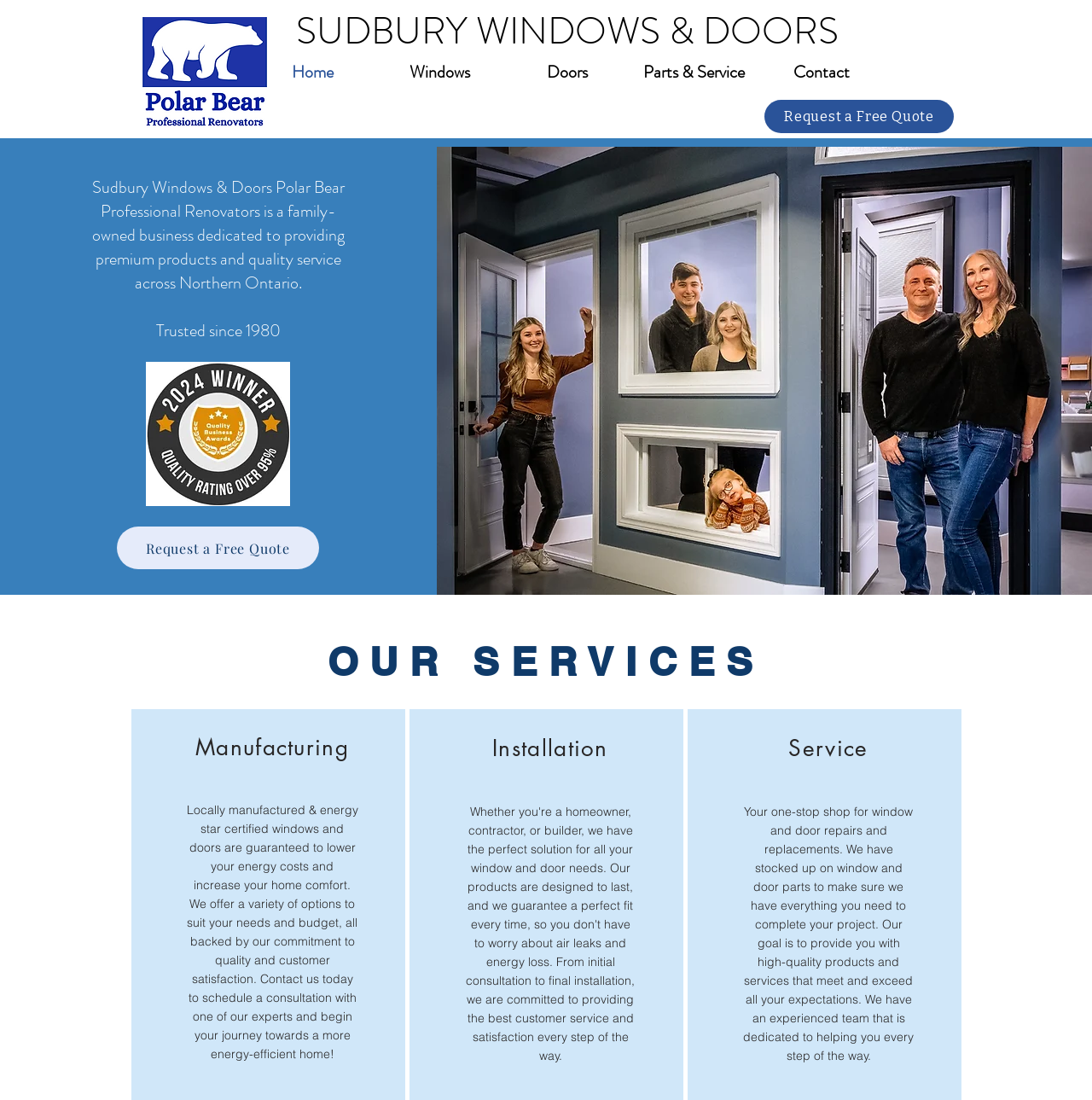Provide the bounding box coordinates of the HTML element described by the text: "Parts & Service".

[0.577, 0.037, 0.694, 0.094]